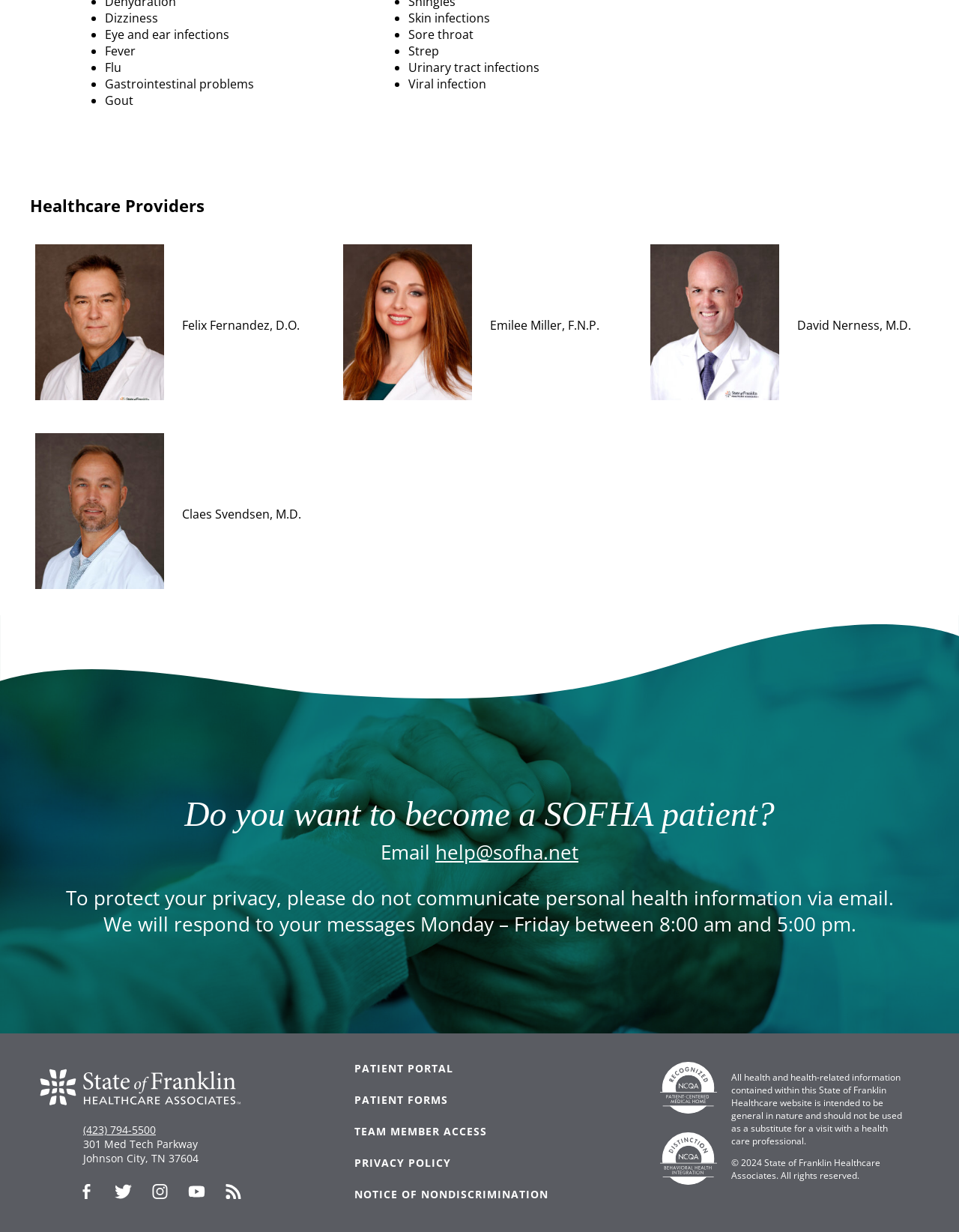What is the name of the healthcare provider?
Please provide a detailed and comprehensive answer to the question.

I found the answer by looking at the link 'provider profile image Felix Fernandez, D.O.' which is located at [0.031, 0.194, 0.327, 0.328] and has an image 'provider profile image' inside it.